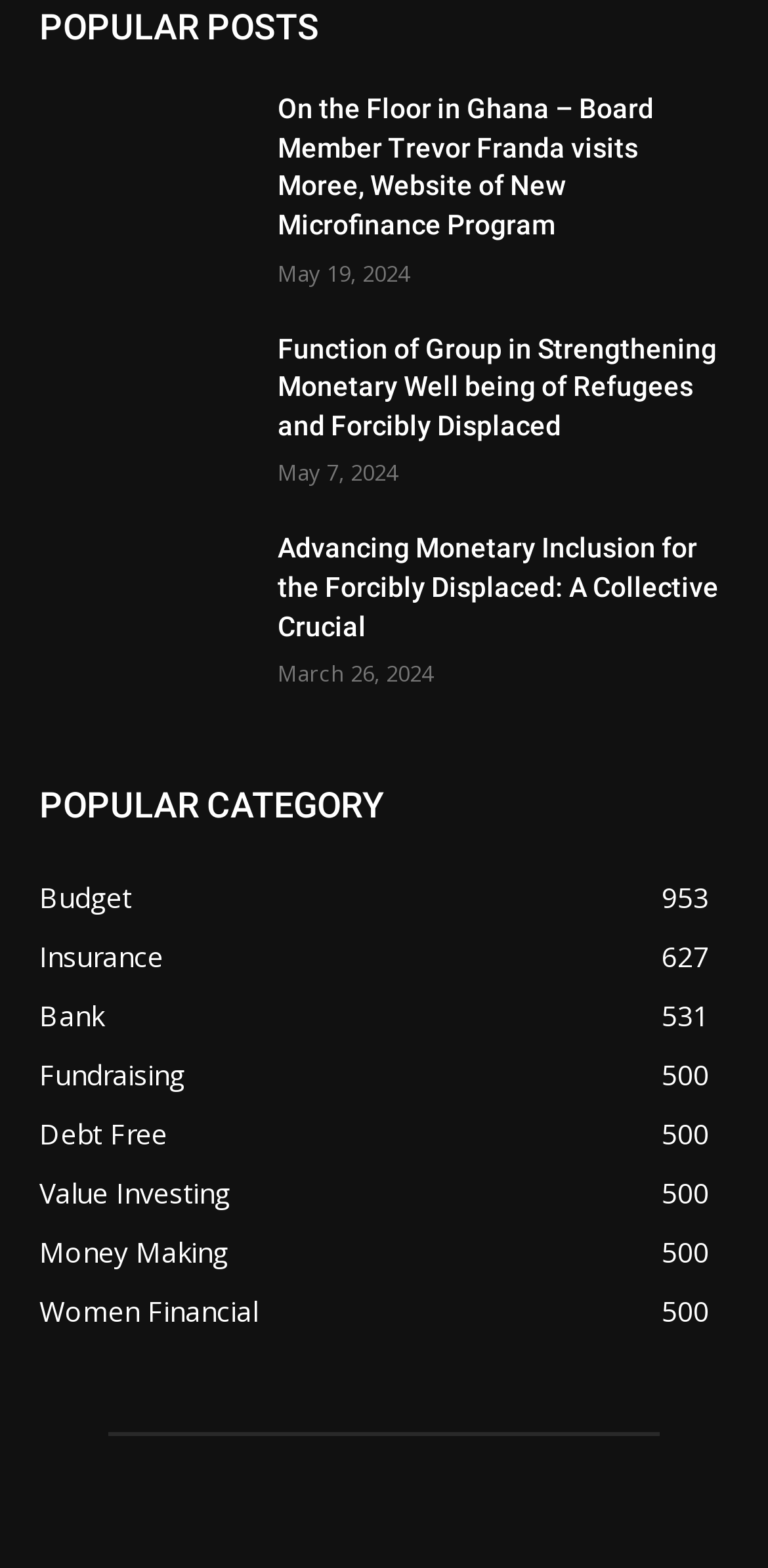Answer succinctly with a single word or phrase:
What is the date of the second article?

May 7, 2024